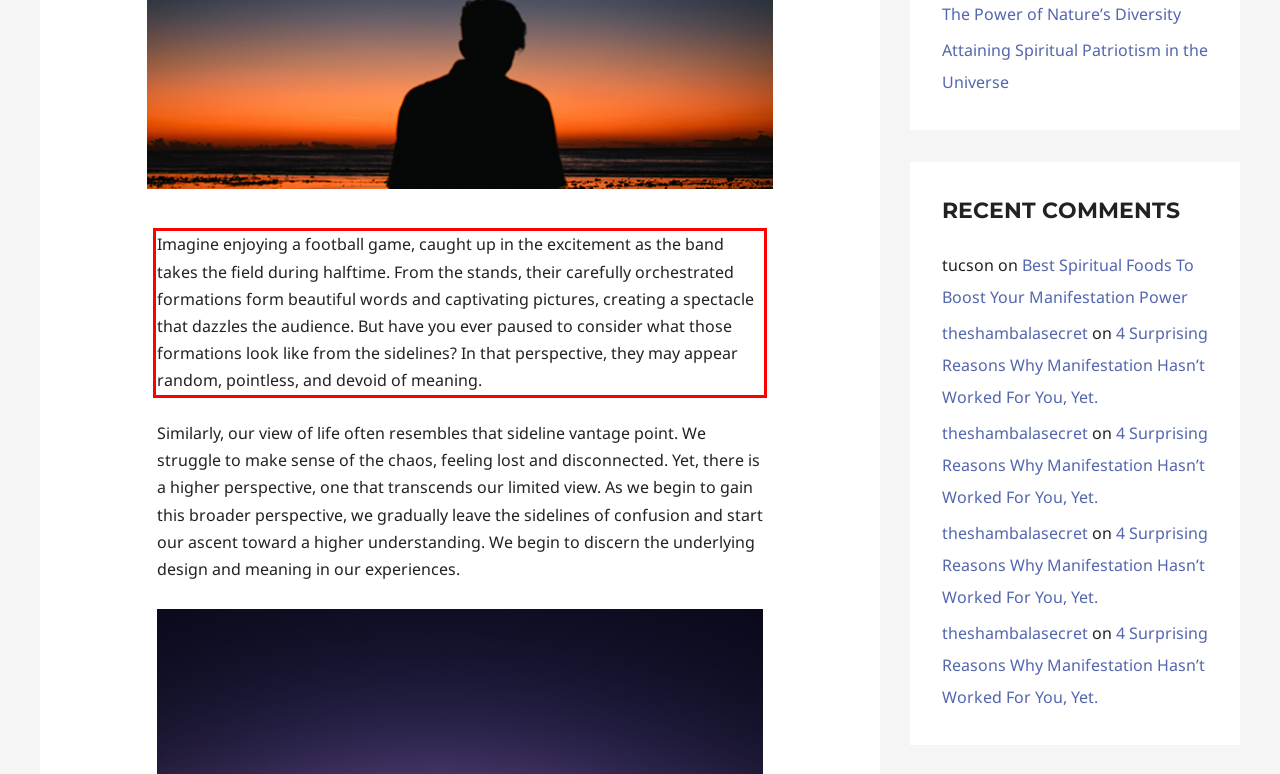Please extract the text content from the UI element enclosed by the red rectangle in the screenshot.

Imagine enjoying a football game, caught up in the excitement as the band takes the field during halftime. From the stands, their carefully orchestrated formations form beautiful words and captivating pictures, creating a spectacle that dazzles the audience. But have you ever paused to consider what those formations look like from the sidelines? In that perspective, they may appear random, pointless, and devoid of meaning.